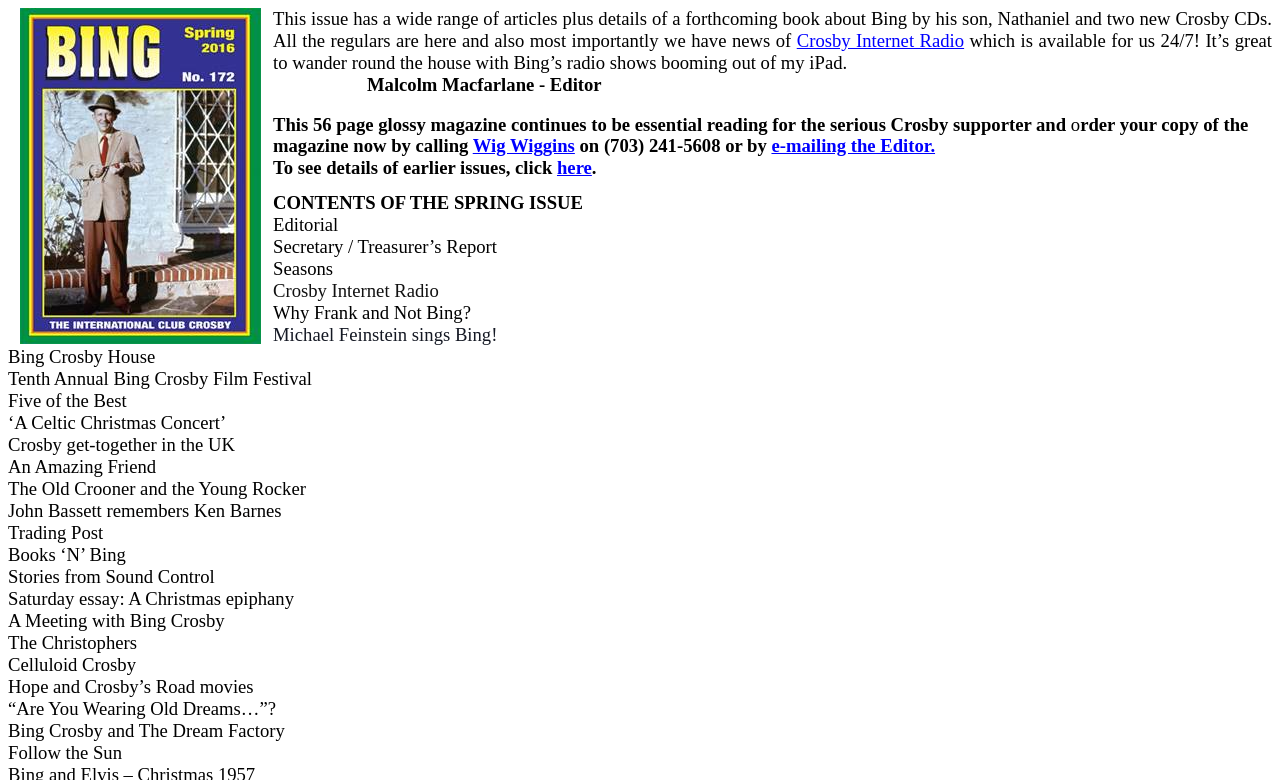What is the title of the section that lists articles?
Based on the image content, provide your answer in one word or a short phrase.

CONTENTS OF THE SPRING ISSUE